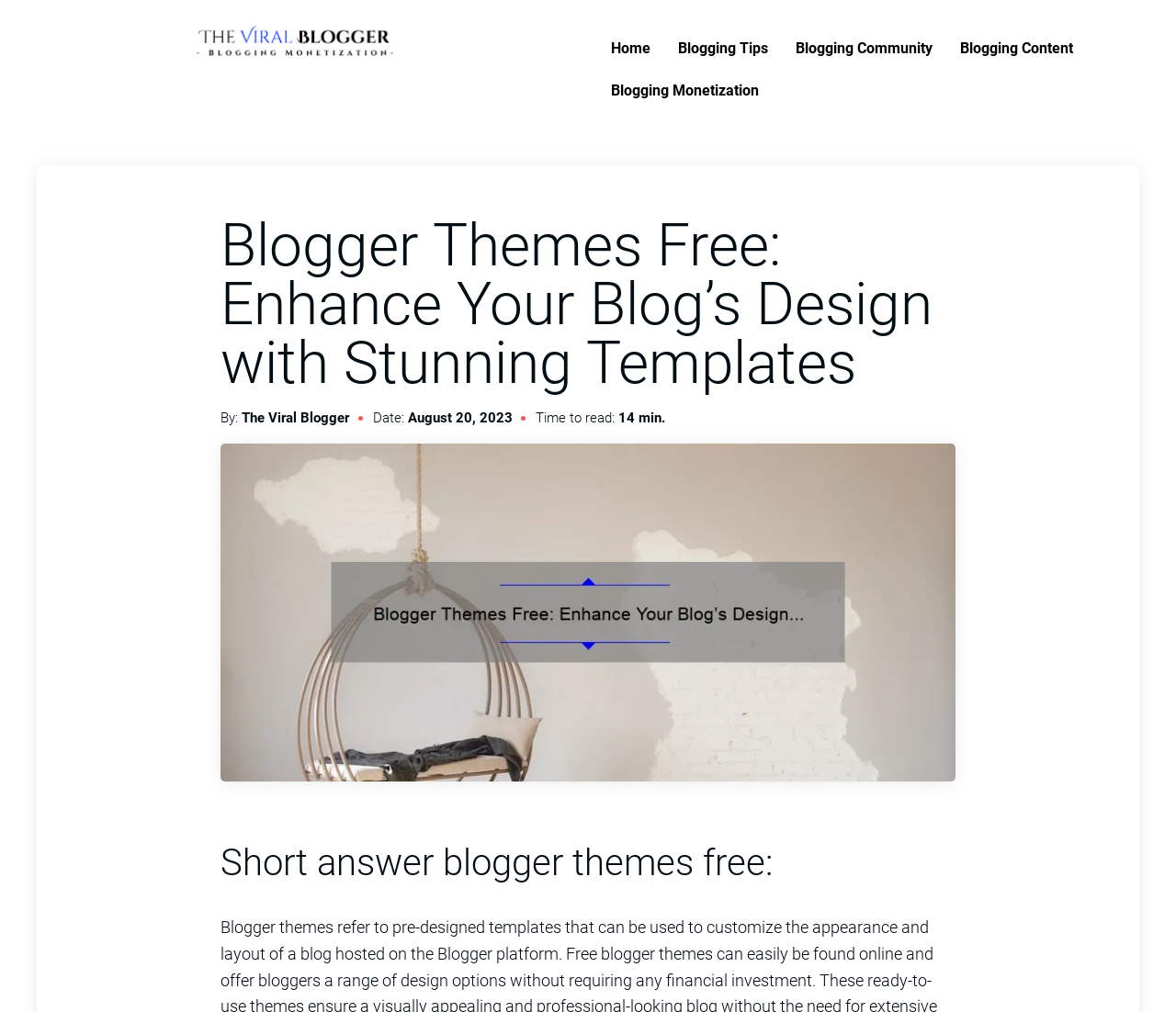Refer to the image and provide an in-depth answer to the question: 
What is the name of the blogger?

I found the answer by looking at the top-left corner of the webpage, where it says 'The Viral Blogger' next to the image of a logo. This is likely the name of the blogger or the website.